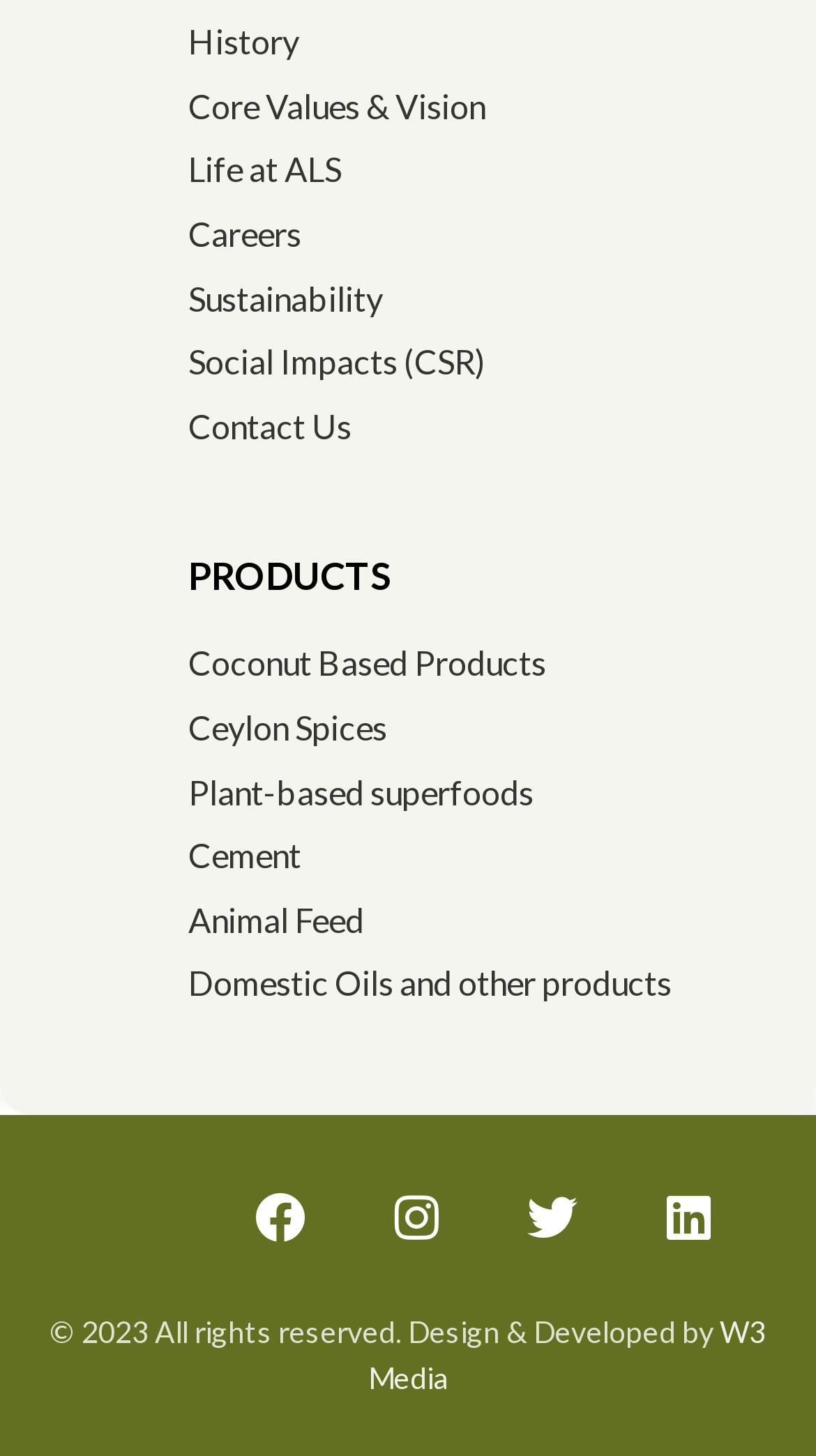Locate the UI element described as follows: "News Feed". Return the bounding box coordinates as four float numbers between 0 and 1 in the order [left, top, right, bottom].

None